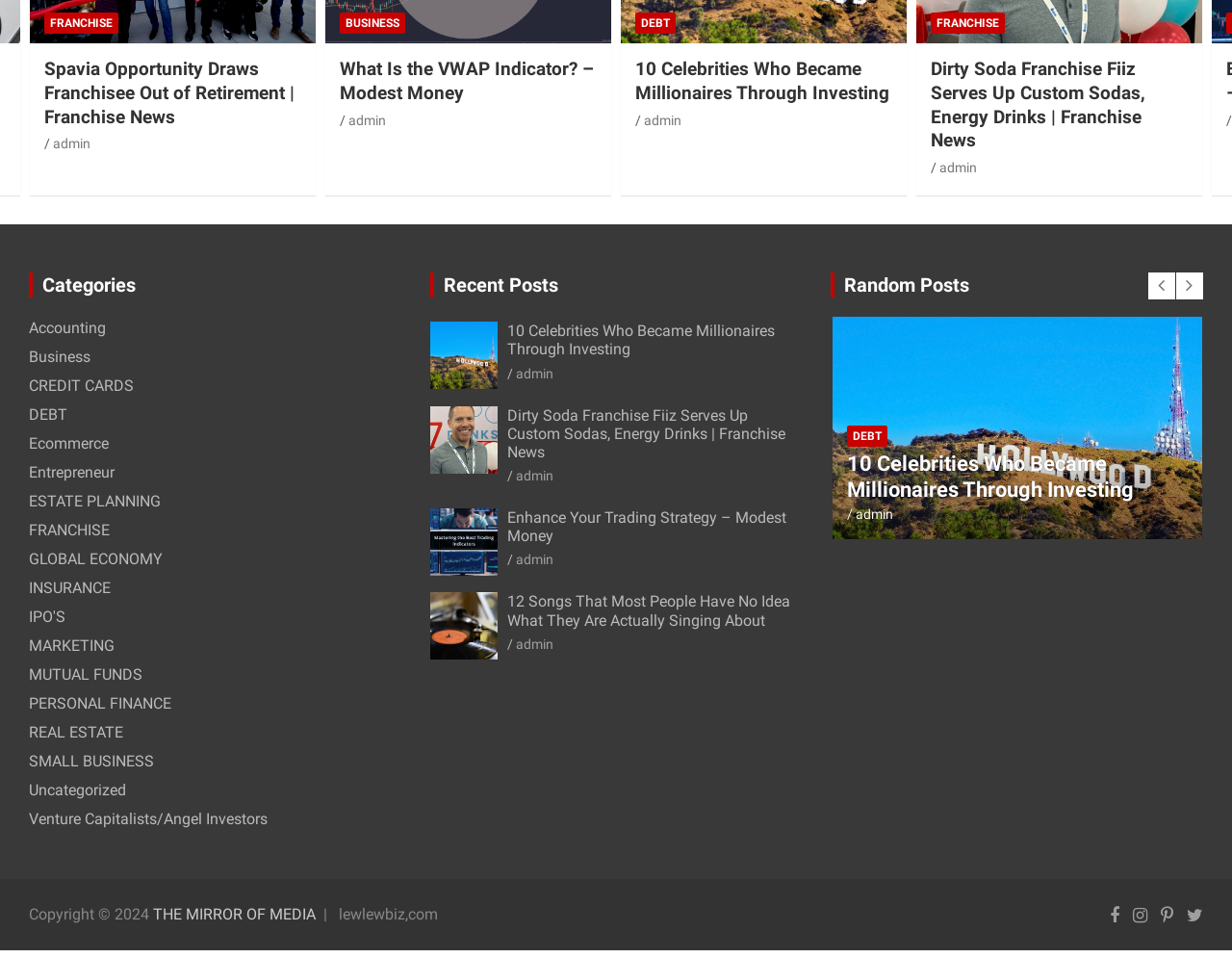Please mark the clickable region by giving the bounding box coordinates needed to complete this instruction: "Navigate to the 'FRANCHISE' category".

[0.516, 0.013, 0.576, 0.036]